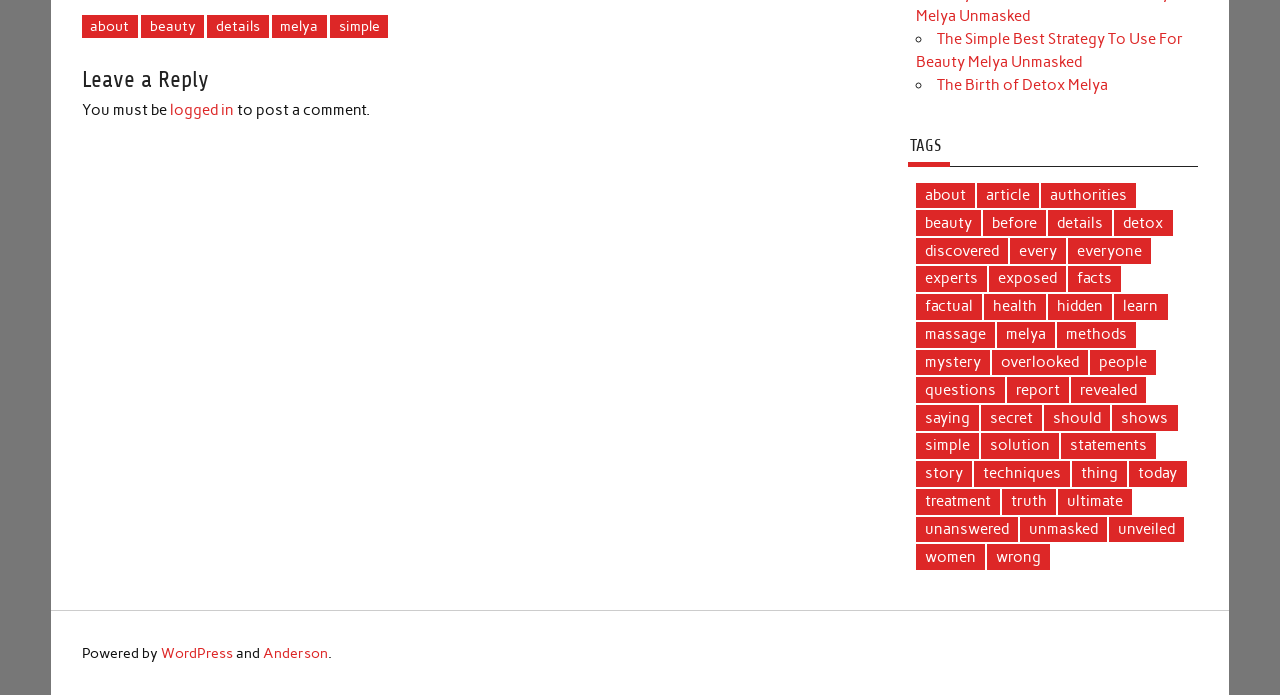Find the bounding box of the element with the following description: "logged in". The coordinates must be four float numbers between 0 and 1, formatted as [left, top, right, bottom].

[0.132, 0.146, 0.182, 0.172]